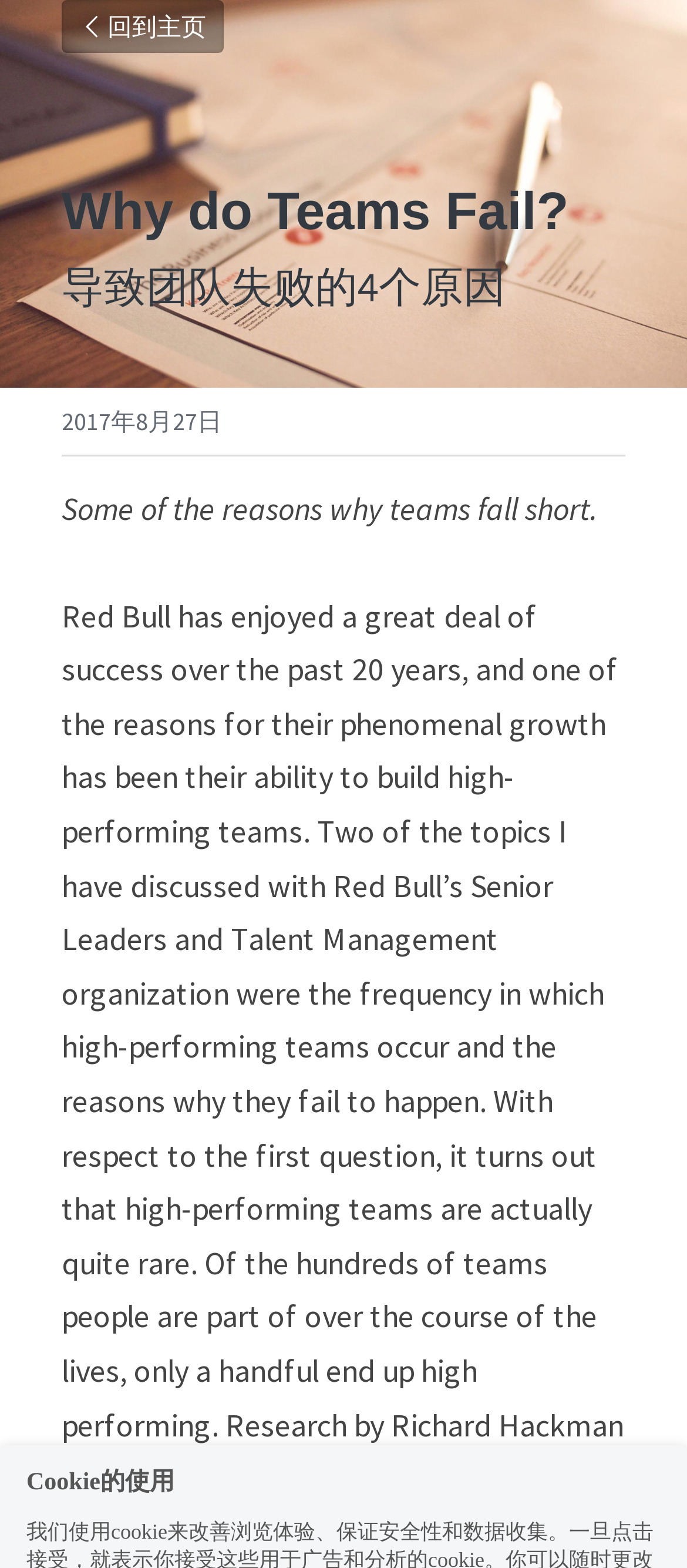Present a detailed account of what is displayed on the webpage.

The webpage is about the reasons why teams fail, with a focus on the success of Red Bull over the past 20 years. At the top of the page, there is a layout table that spans the entire width, with a row containing a link to "回到主页" (return to homepage) on the left side. Below this link, there is a heading that reads "Why do Teams Fail?" which takes up most of the width.

Underneath the heading, there is a static text that reads "导致团队失败的4个原因" (four reasons why teams fail). Further down, there is a date "2017年8月27日" (August 27, 2017) on the left side, followed by a static text that summarizes the content, "Some of the reasons why teams fall short." This text is positioned near the middle of the page.

At the very bottom of the page, there is a small static text that reads "Cookie的使用" (cookie usage), which is located near the bottom left corner. Overall, the page has a simple layout with a clear heading and concise text that summarizes the content.